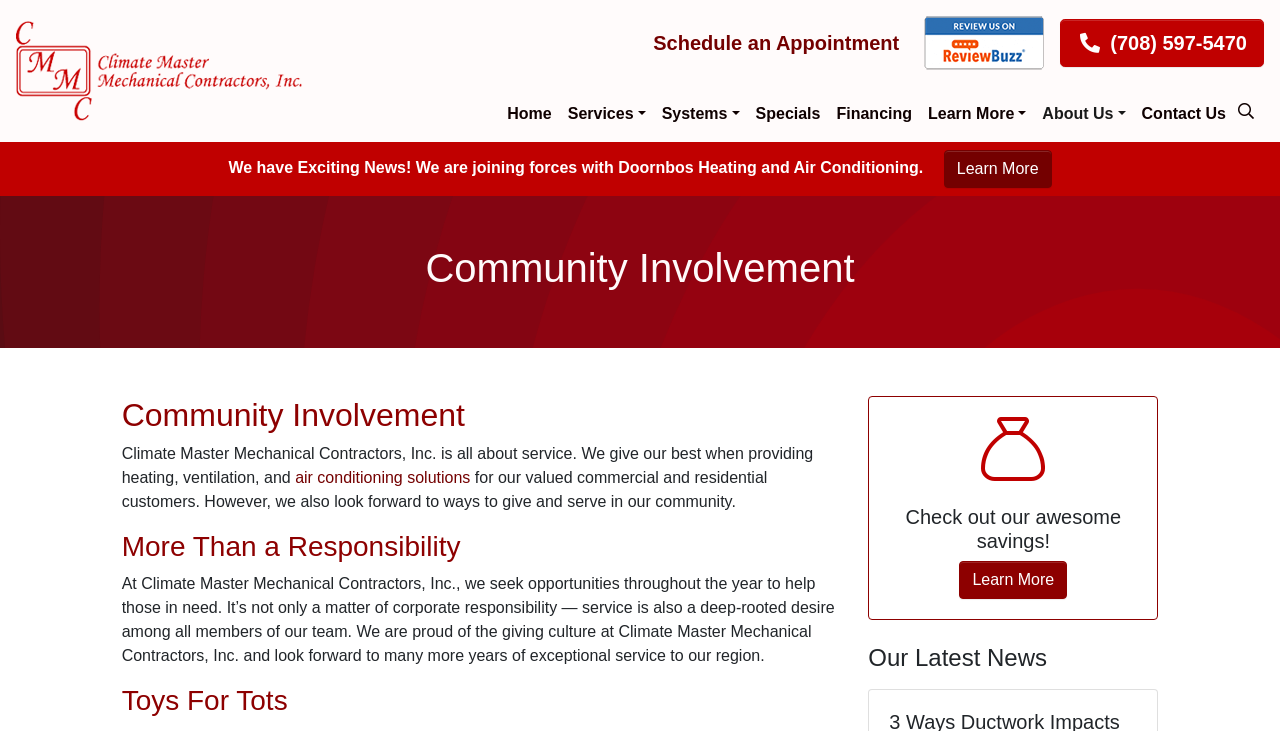What is the name of the charity event?
Please respond to the question with a detailed and informative answer.

I found the name of the charity event by looking at the heading element with the text 'Toys For Tots' which is located in the middle of the webpage.